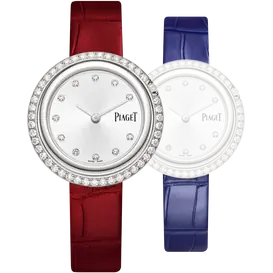How many watches are featured in the image?
Kindly offer a detailed explanation using the data available in the image.

The caption describes two watches, one with a glossy red strap and the other with a rich blue strap, indicating that there are two watches in the image.